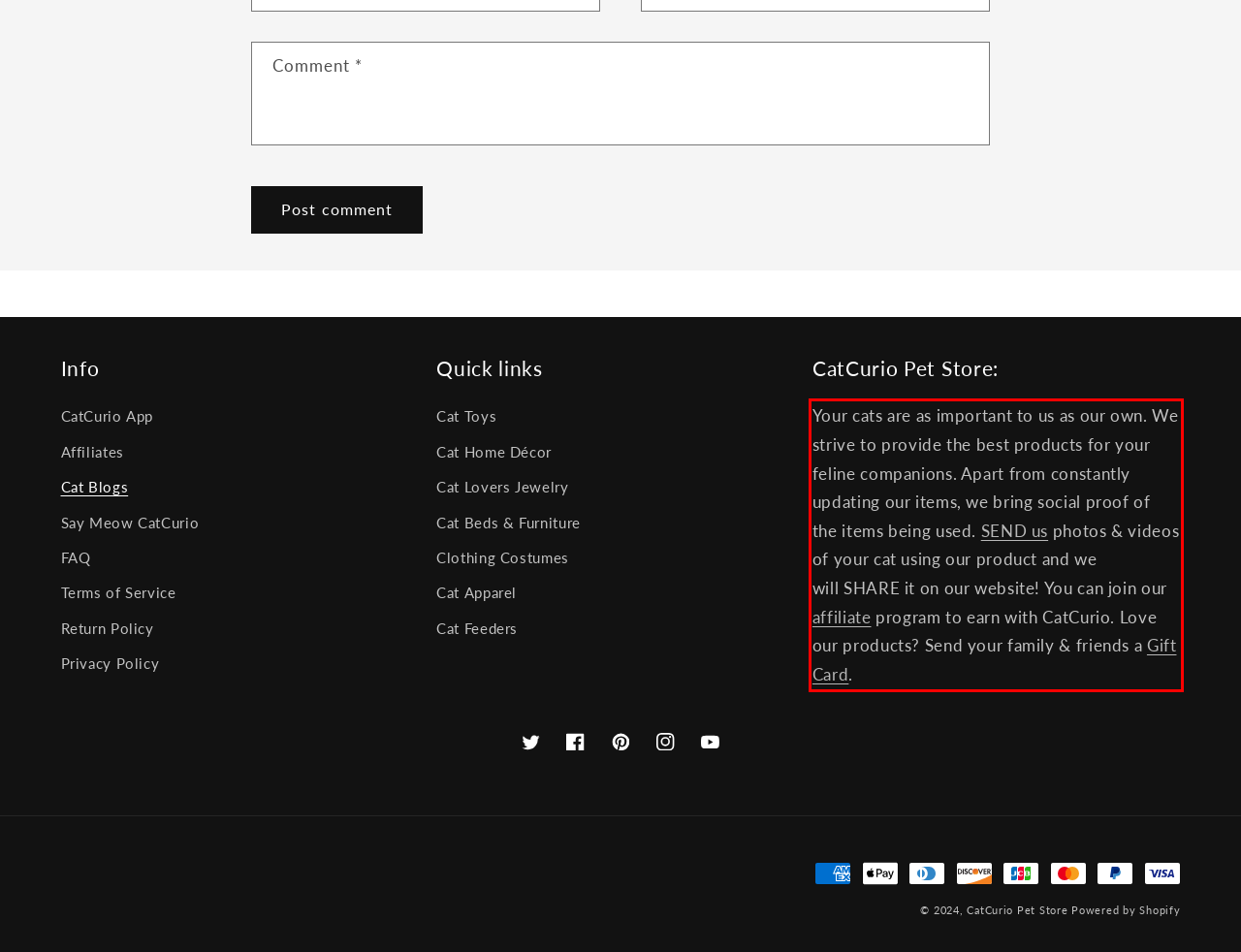Using the provided screenshot, read and generate the text content within the red-bordered area.

Your cats are as important to us as our own. We strive to provide the best products for your feline companions. Apart from constantly updating our items, we bring social proof of the items being used. SEND us photos & videos of your cat using our product and we will SHARE it on our website! You can join our affiliate program to earn with CatCurio. Love our products? Send your family & friends a Gift Card.